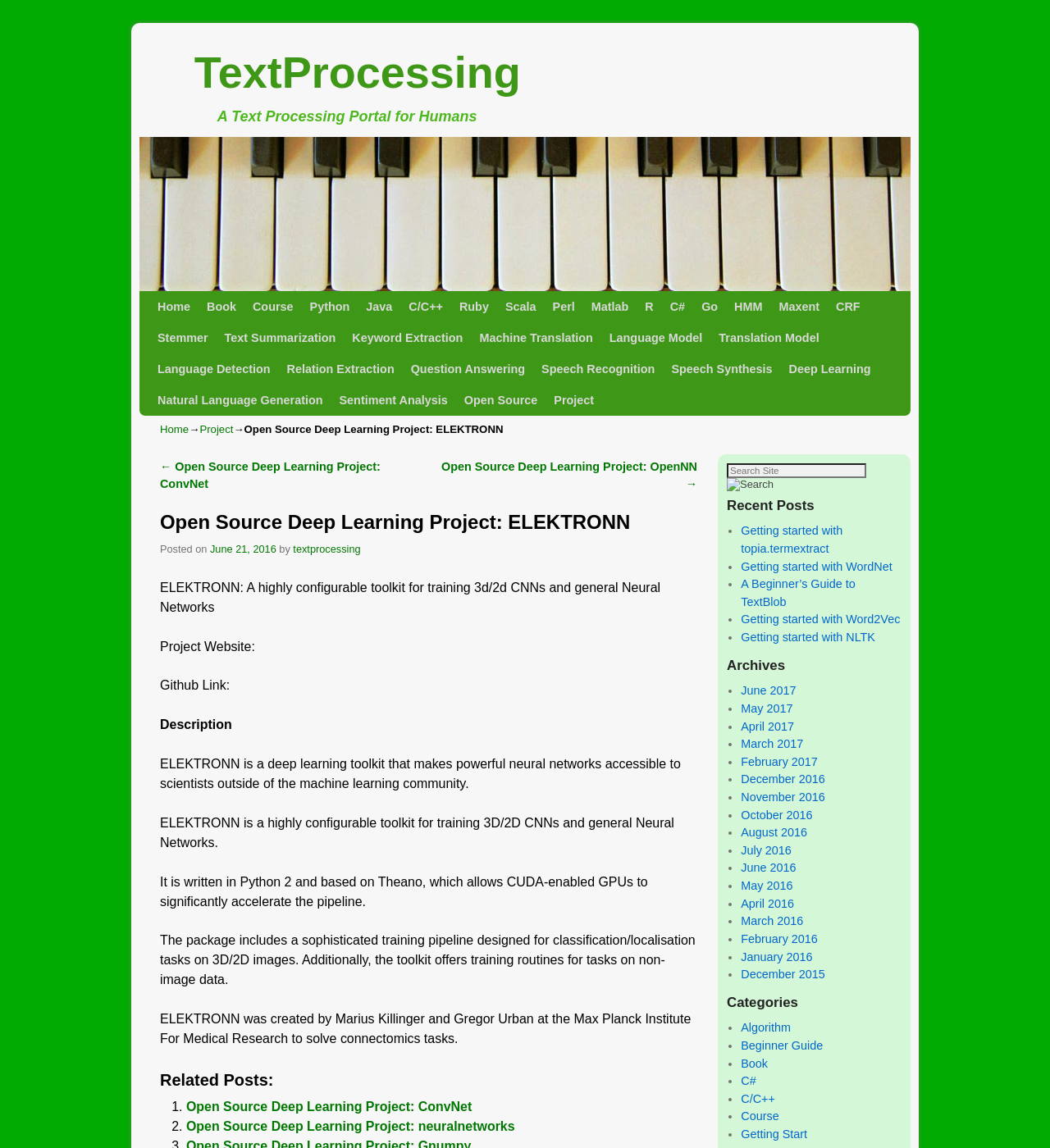Specify the bounding box coordinates for the region that must be clicked to perform the given instruction: "Read the 'Open Source Deep Learning Project: ELEKTRONN' post".

[0.152, 0.442, 0.664, 0.485]